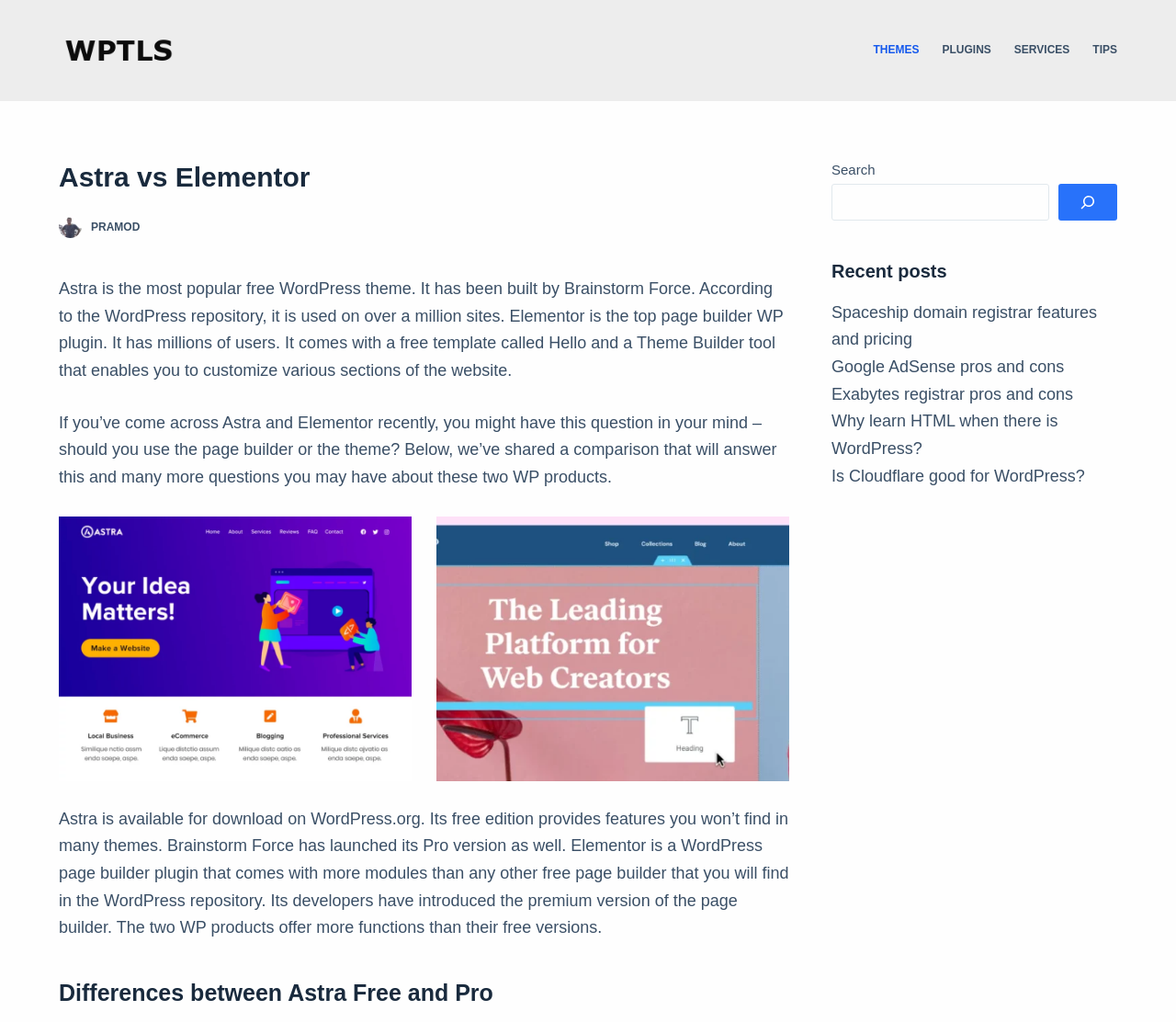Find and provide the bounding box coordinates for the UI element described here: "Skip to content". The coordinates should be given as four float numbers between 0 and 1: [left, top, right, bottom].

[0.0, 0.0, 0.031, 0.018]